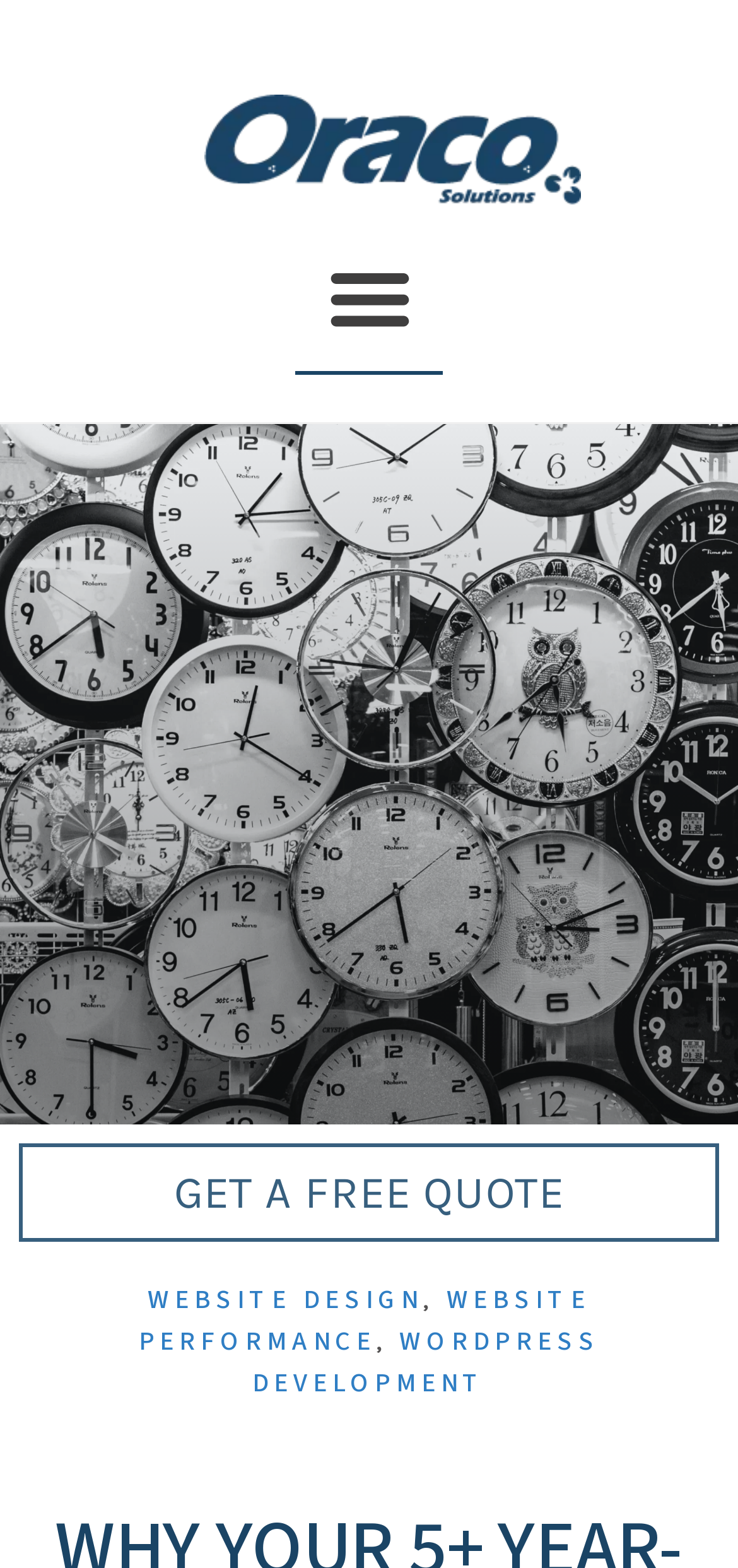Give a one-word or short phrase answer to the question: 
How many main menu items are there?

4